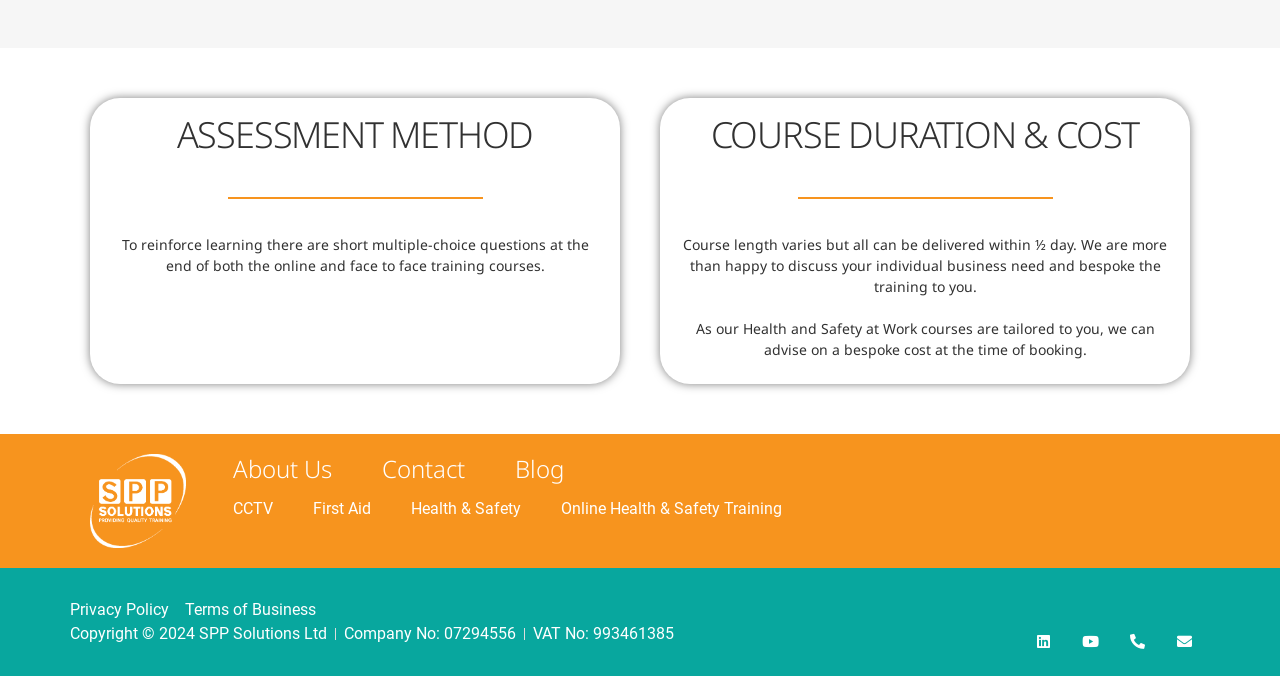Locate the bounding box coordinates of the clickable area needed to fulfill the instruction: "Explore 'Unlocking the Secrets of Crypto Trading in 2024' article".

None